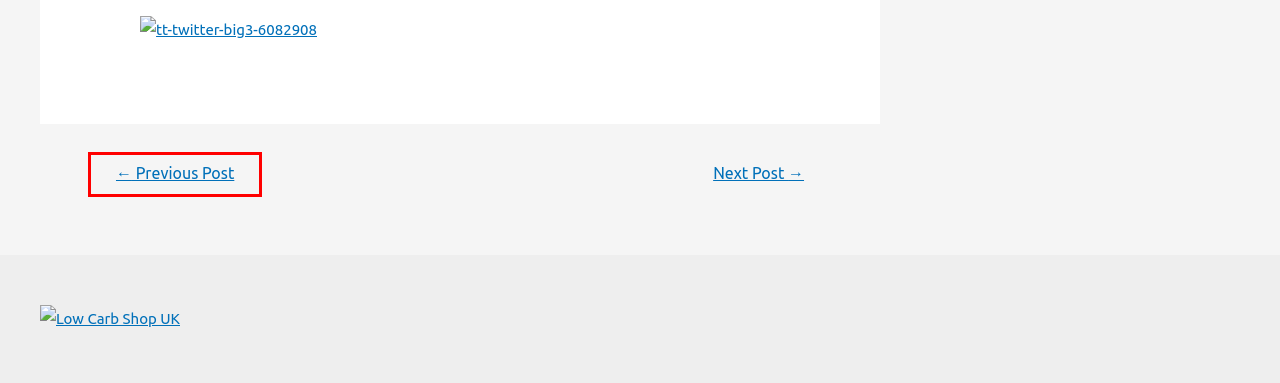You are given a screenshot of a webpage within which there is a red rectangle bounding box. Please choose the best webpage description that matches the new webpage after clicking the selected element in the bounding box. Here are the options:
A. Rooms – Weight Loss Tips
B. Gaining Fat back isn't hard! | – Weight Loss Tips
C. Amenities – Weight Loss Tips
D. Mark Raynsford – Weight Loss Tips
E. Contact – Weight Loss Tips
F. Home – Weight Loss Tips
G. My Ebooks – Weight Loss Tips
H. Keto Shop Home Page - Keto Supplements UK

B